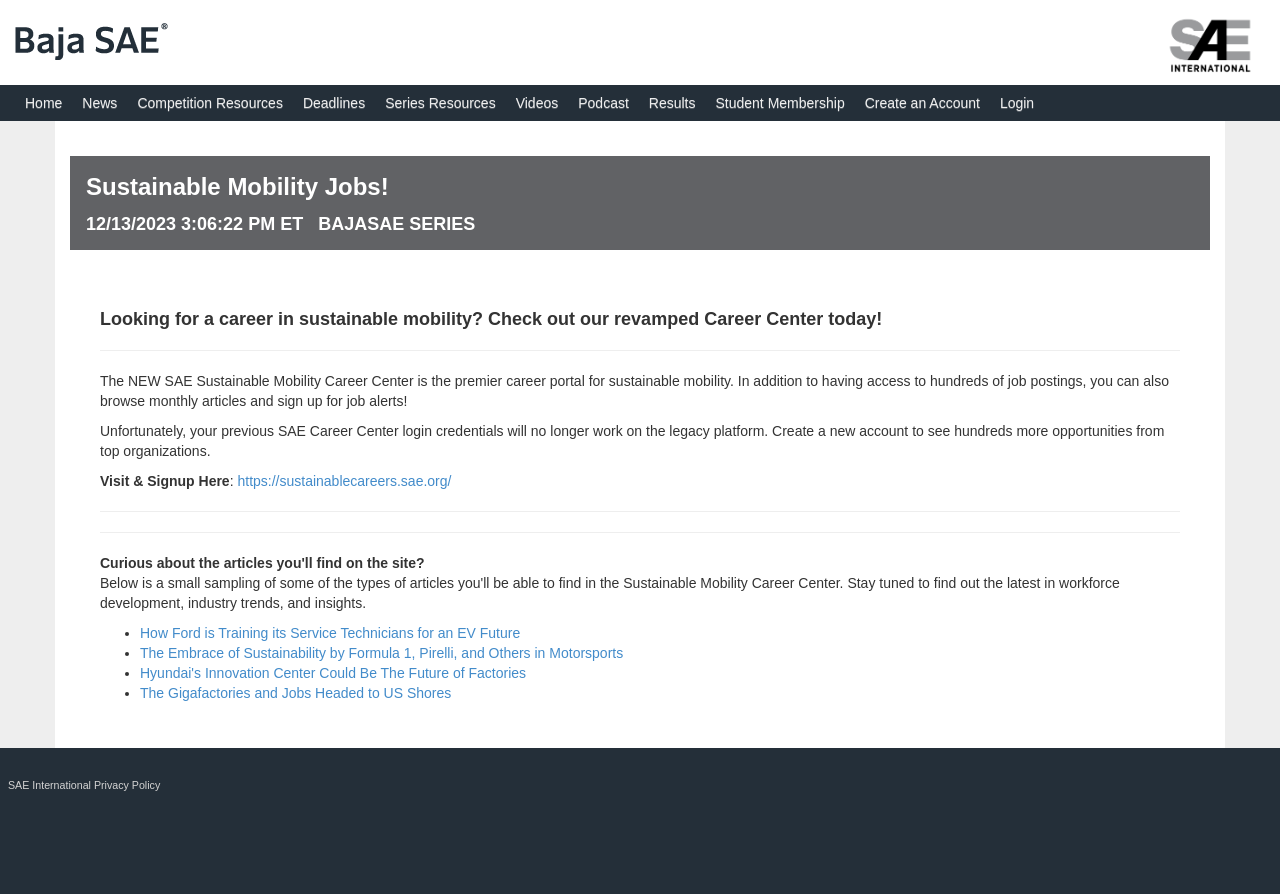Based on the element description "Competition Resources", predict the bounding box coordinates of the UI element.

[0.1, 0.095, 0.229, 0.135]